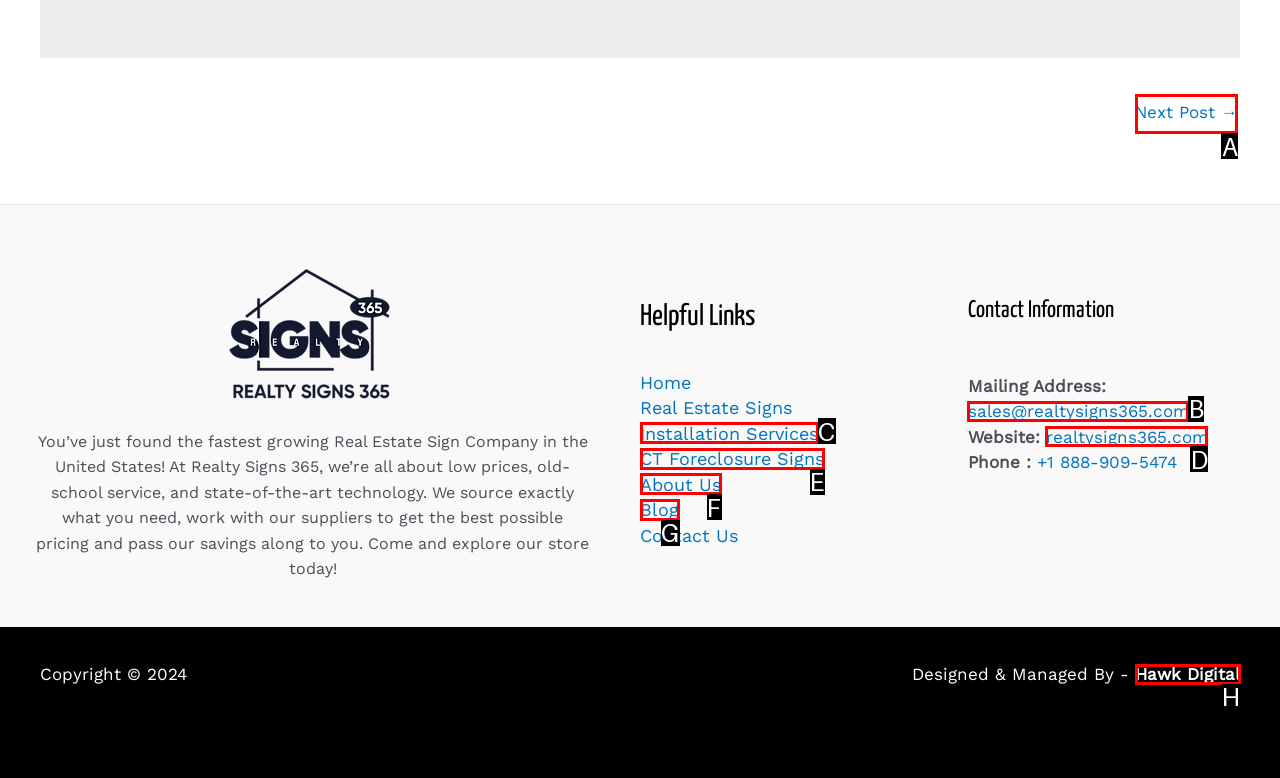Which HTML element should be clicked to complete the task: Go to the next post? Answer with the letter of the corresponding option.

A